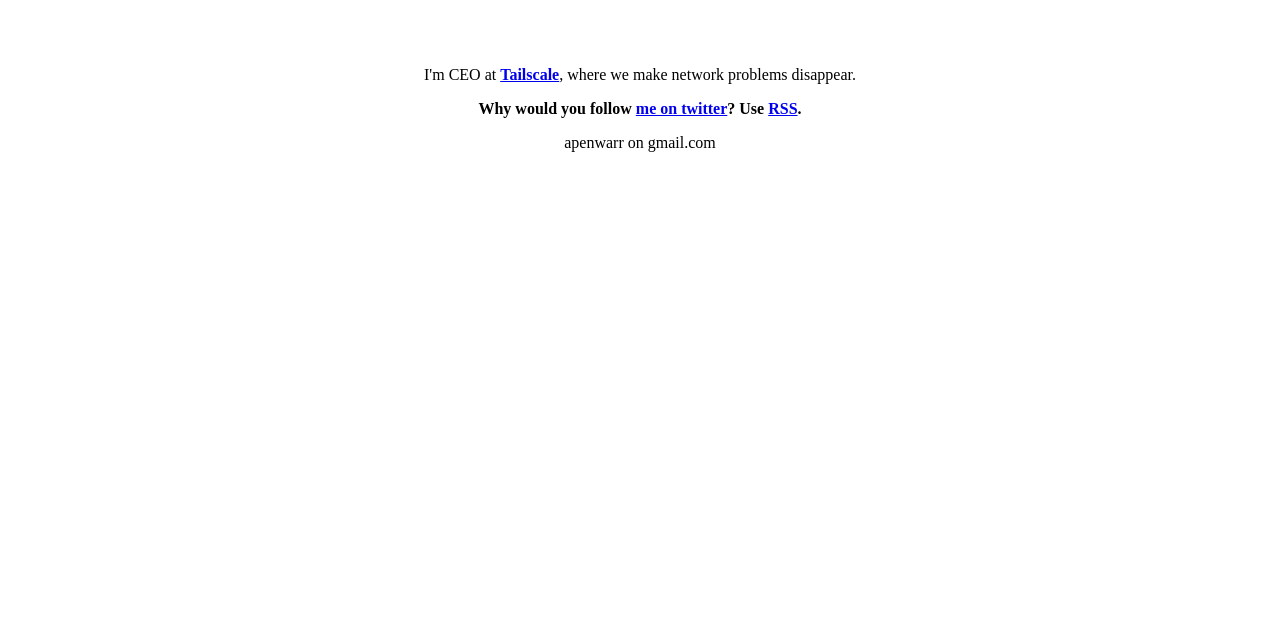Ascertain the bounding box coordinates for the UI element detailed here: "me on twitter". The coordinates should be provided as [left, top, right, bottom] with each value being a float between 0 and 1.

[0.497, 0.157, 0.568, 0.183]